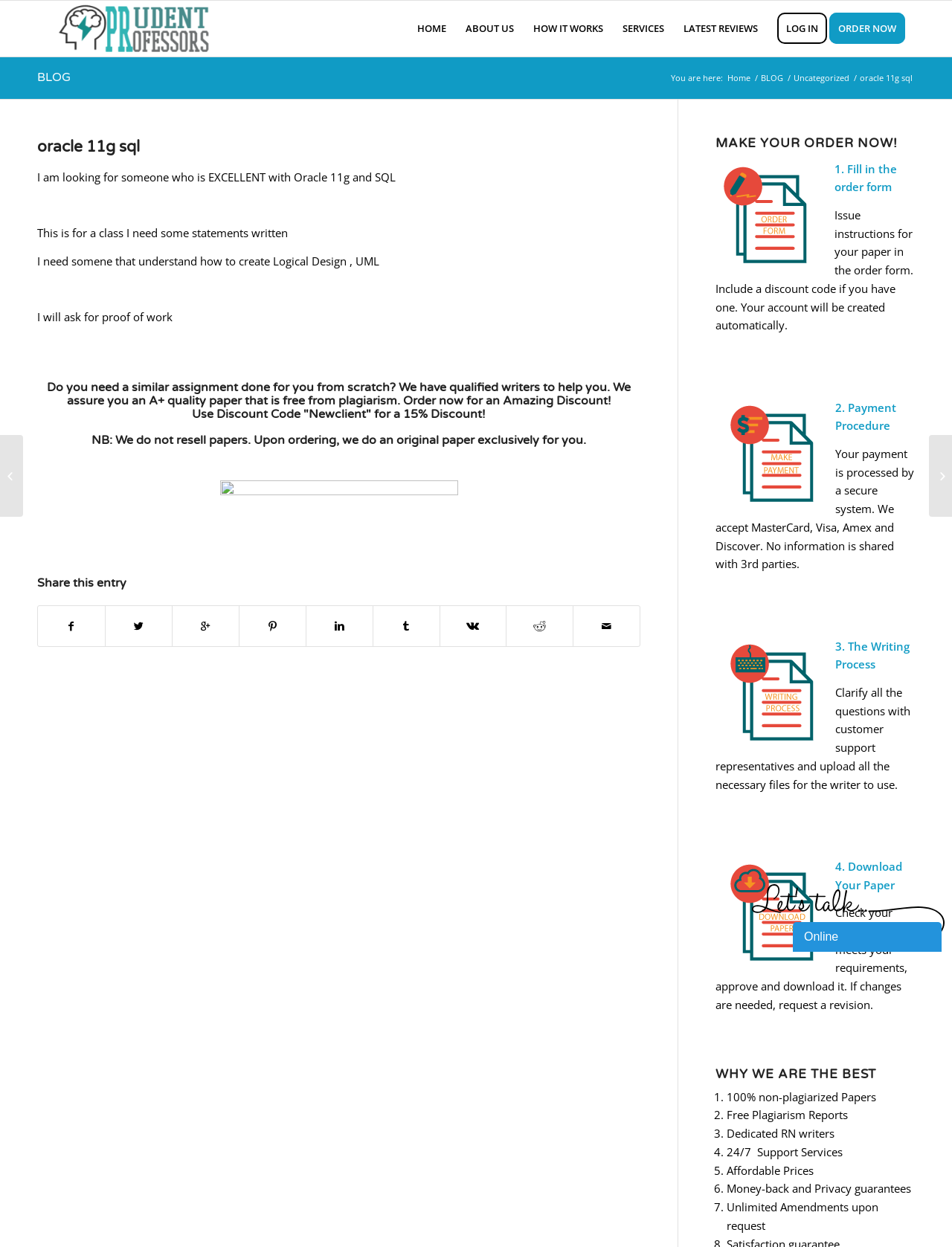Identify the coordinates of the bounding box for the element that must be clicked to accomplish the instruction: "Click on the 'HOME' link".

[0.428, 0.001, 0.479, 0.045]